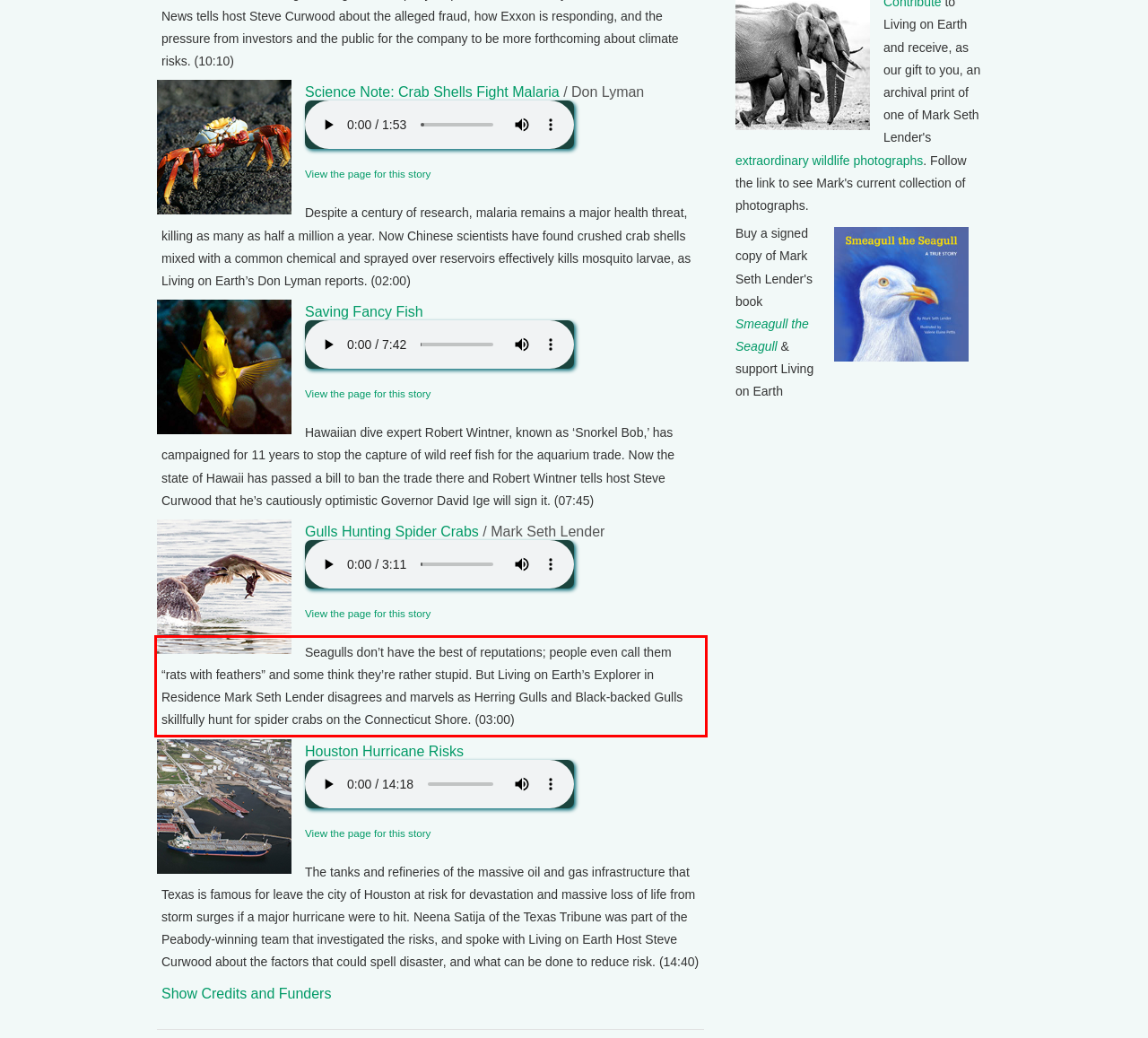Please use OCR to extract the text content from the red bounding box in the provided webpage screenshot.

Seagulls don’t have the best of reputations; people even call them “rats with feathers” and some think they’re rather stupid. But Living on Earth’s Explorer in Residence Mark Seth Lender disagrees and marvels as Herring Gulls and Black-backed Gulls skillfully hunt for spider crabs on the Connecticut Shore. (03:00)